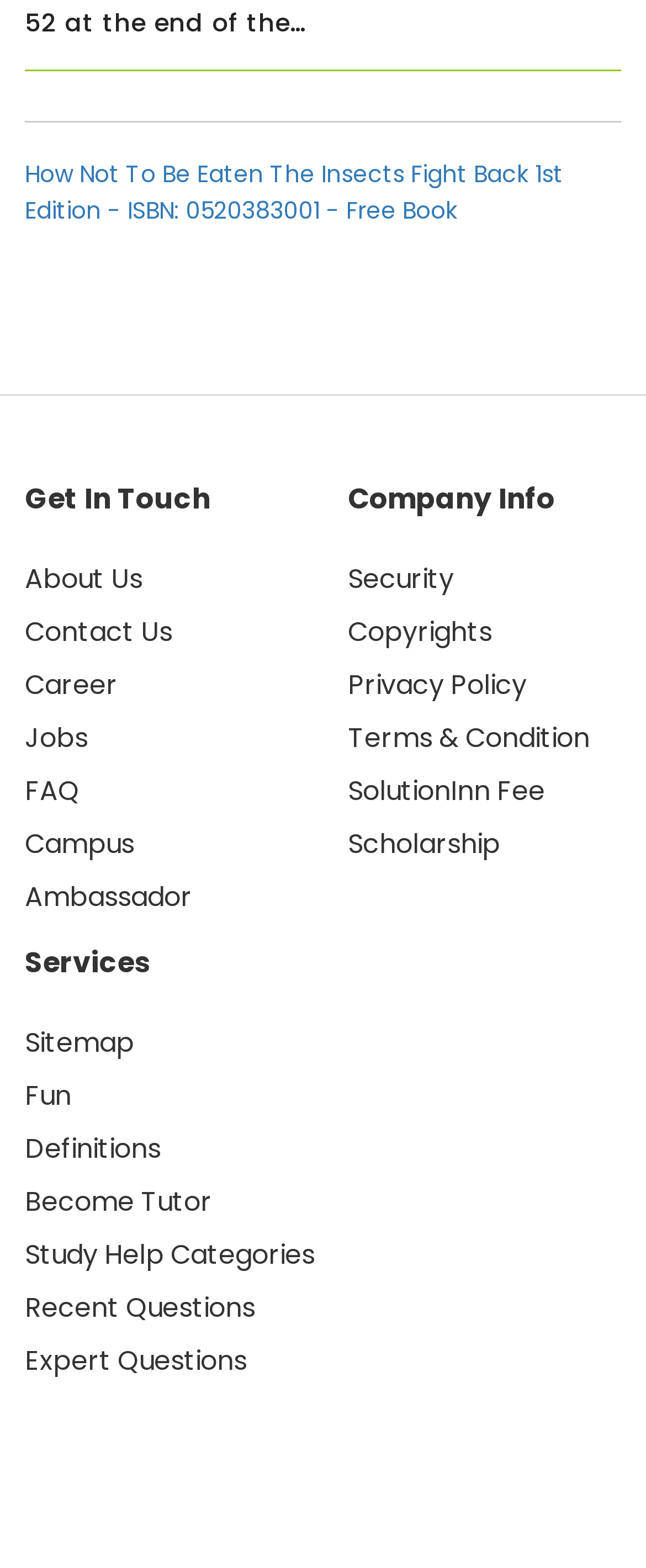Provide the bounding box for the UI element matching this description: "Campus Ambassador".

[0.038, 0.526, 0.297, 0.584]